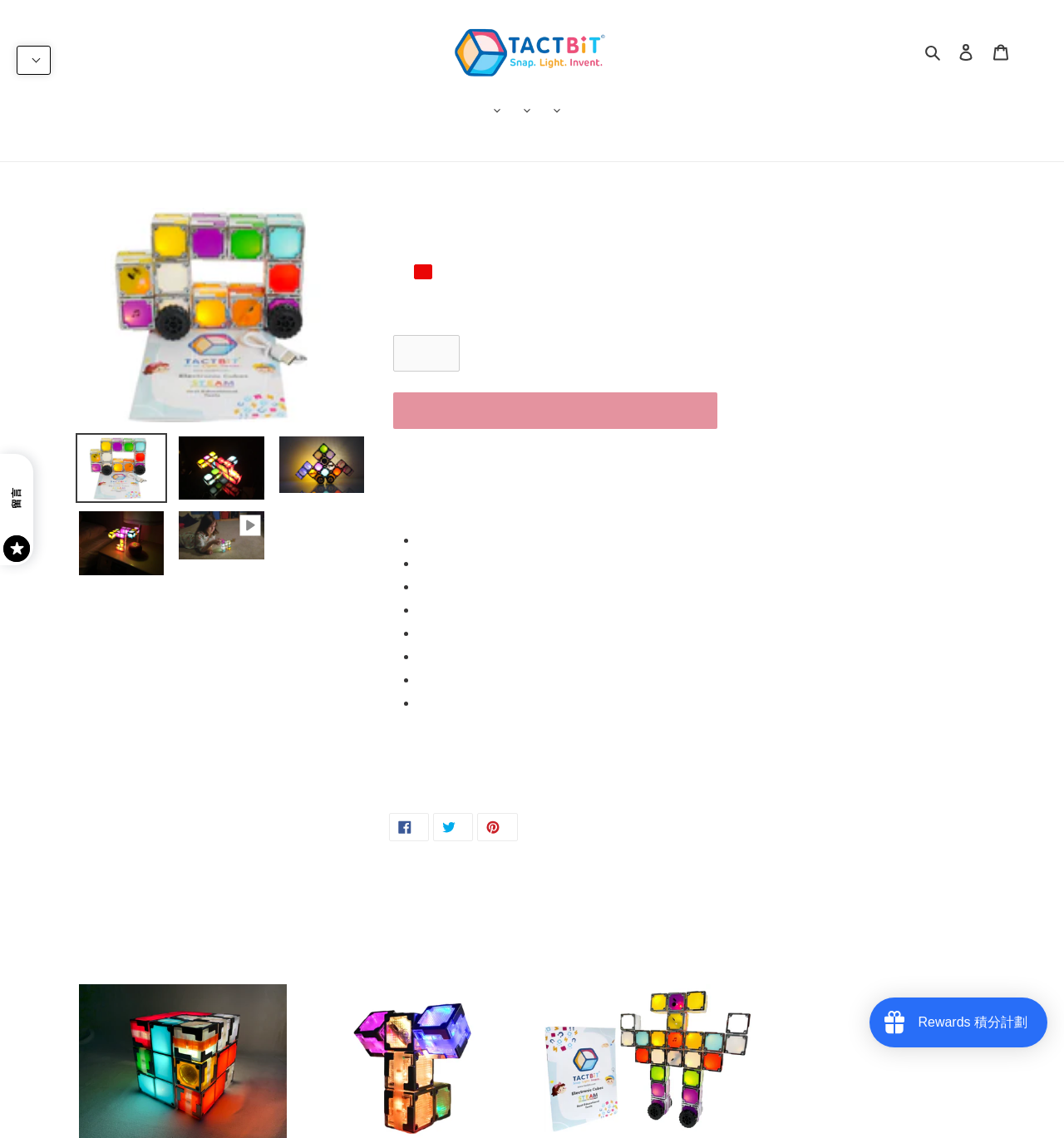Determine the bounding box coordinates of the region that needs to be clicked to achieve the task: "Click the 'Search' button".

[0.864, 0.036, 0.891, 0.055]